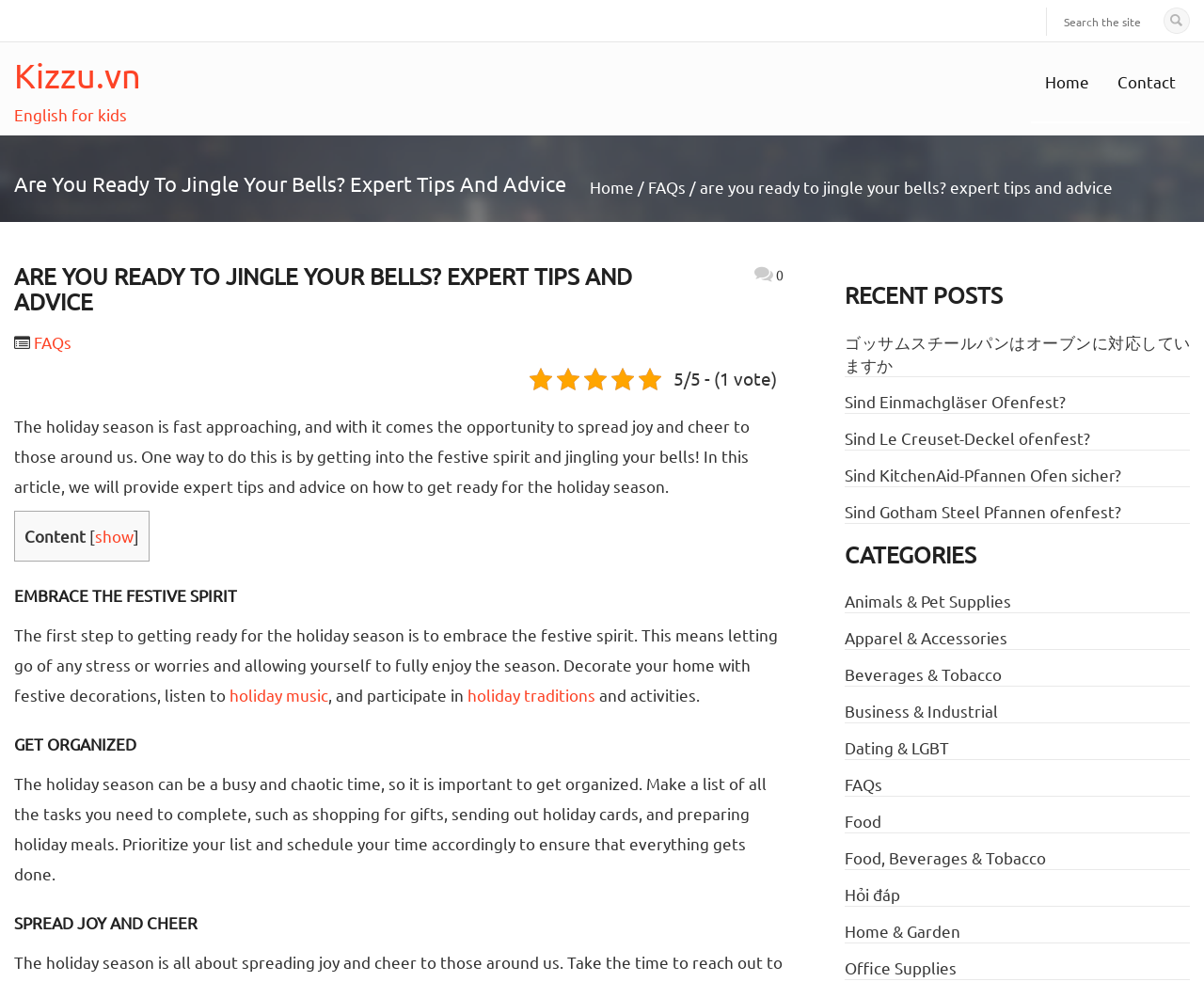Identify the bounding box coordinates of the area that should be clicked in order to complete the given instruction: "View recent posts". The bounding box coordinates should be four float numbers between 0 and 1, i.e., [left, top, right, bottom].

[0.702, 0.289, 0.988, 0.314]